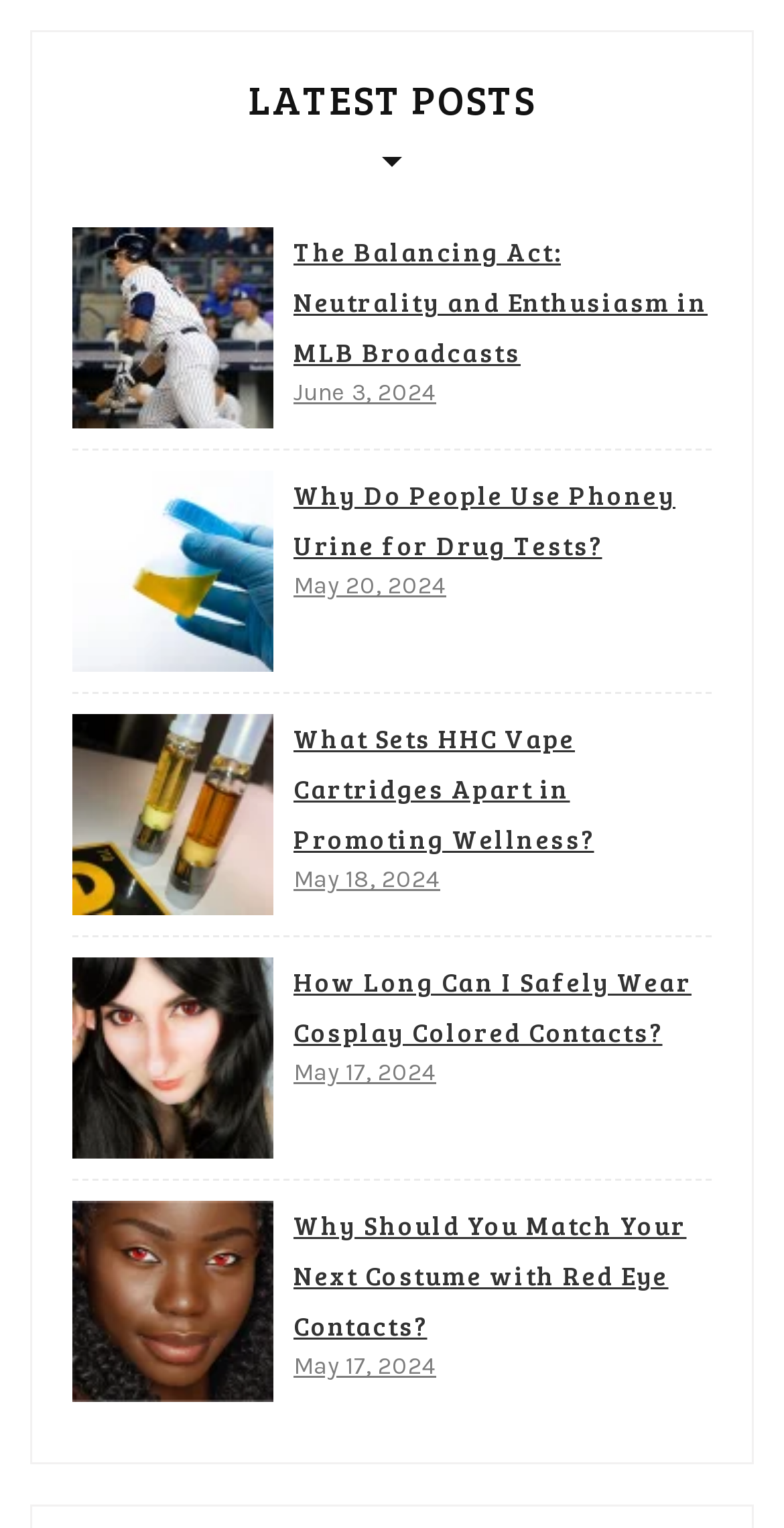Determine the bounding box coordinates of the clickable region to follow the instruction: "Check the post 'How Long Can I Safely Wear Cosplay Colored Contacts?'".

[0.092, 0.627, 0.349, 0.759]